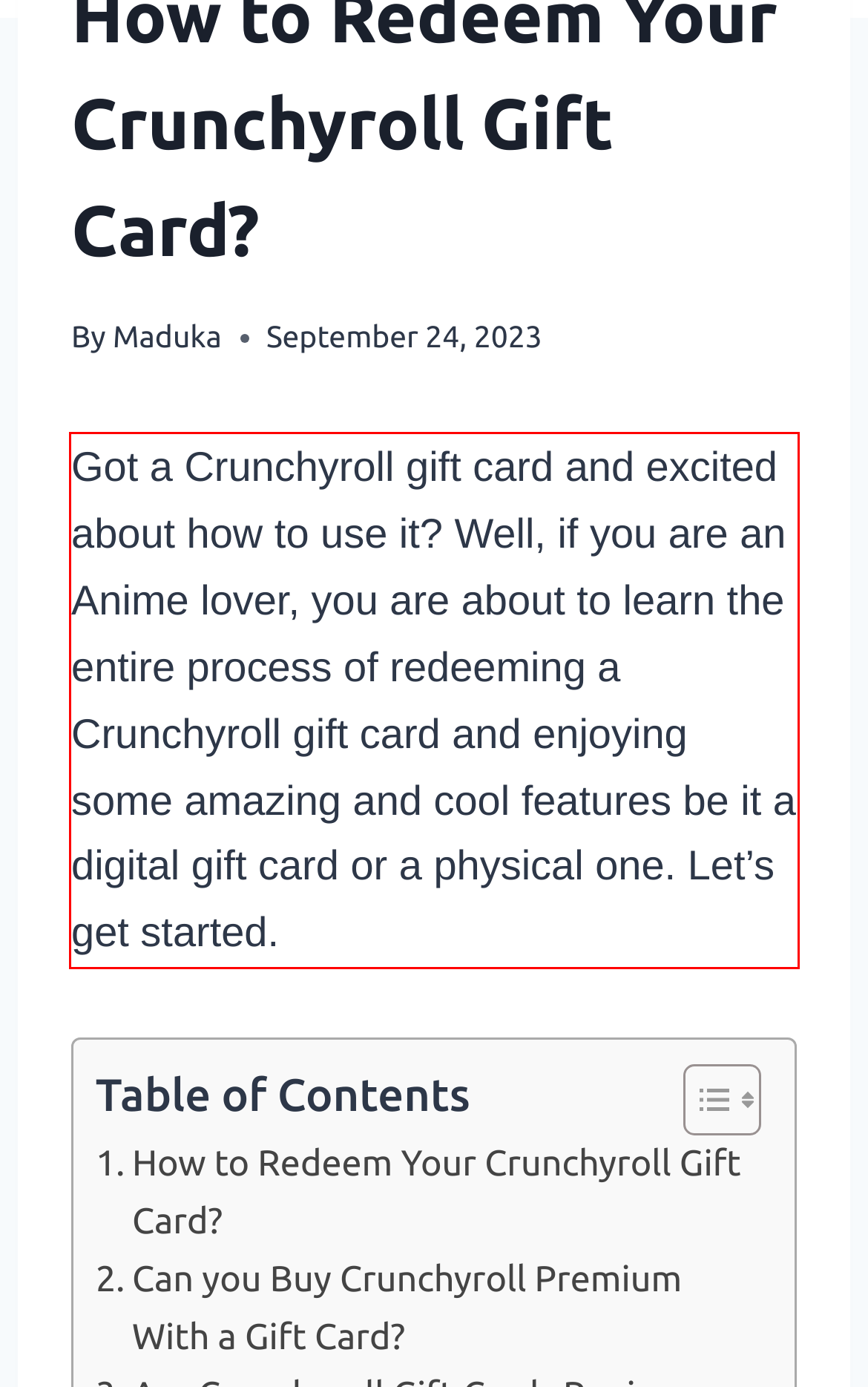You are given a screenshot of a webpage with a UI element highlighted by a red bounding box. Please perform OCR on the text content within this red bounding box.

Got a Crunchyroll gift card and excited about how to use it? Well, if you are an Anime lover, you are about to learn the entire process of redeeming a Crunchyroll gift card and enjoying some amazing and cool features be it a digital gift card or a physical one. Let’s get started.